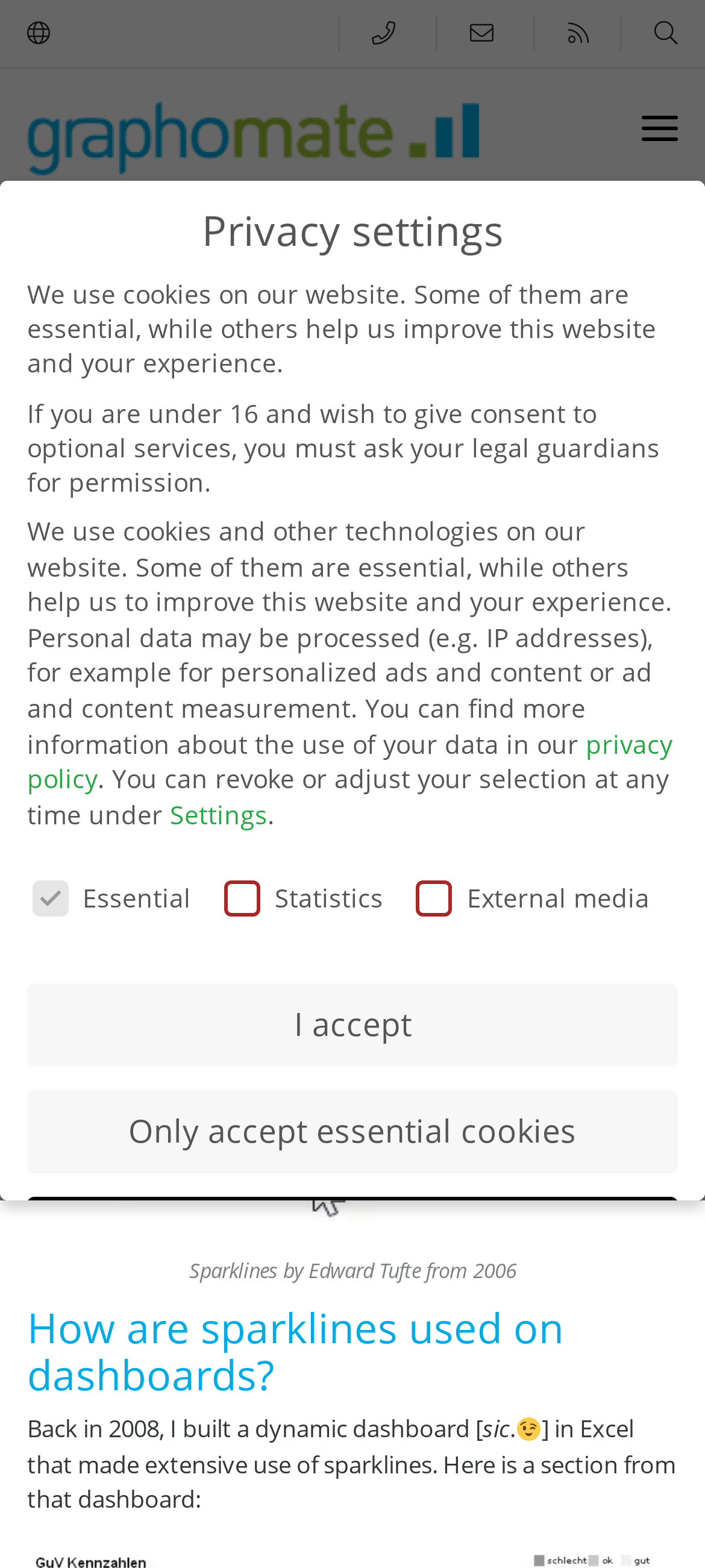What is the topic of the webpage?
Based on the image, answer the question with a single word or brief phrase.

Sparklines